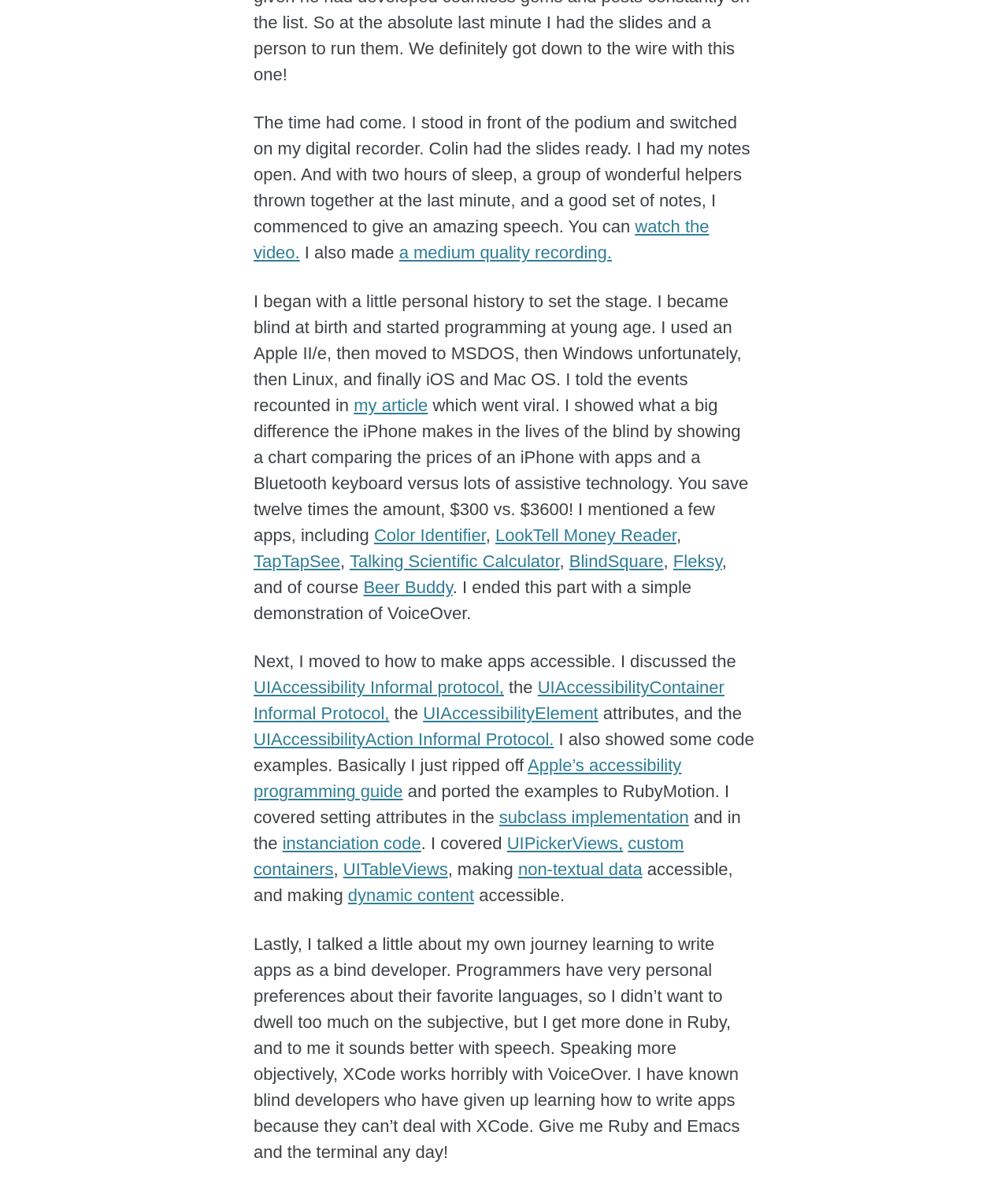What is the speaker's condition? Based on the image, give a response in one word or a short phrase.

Blind